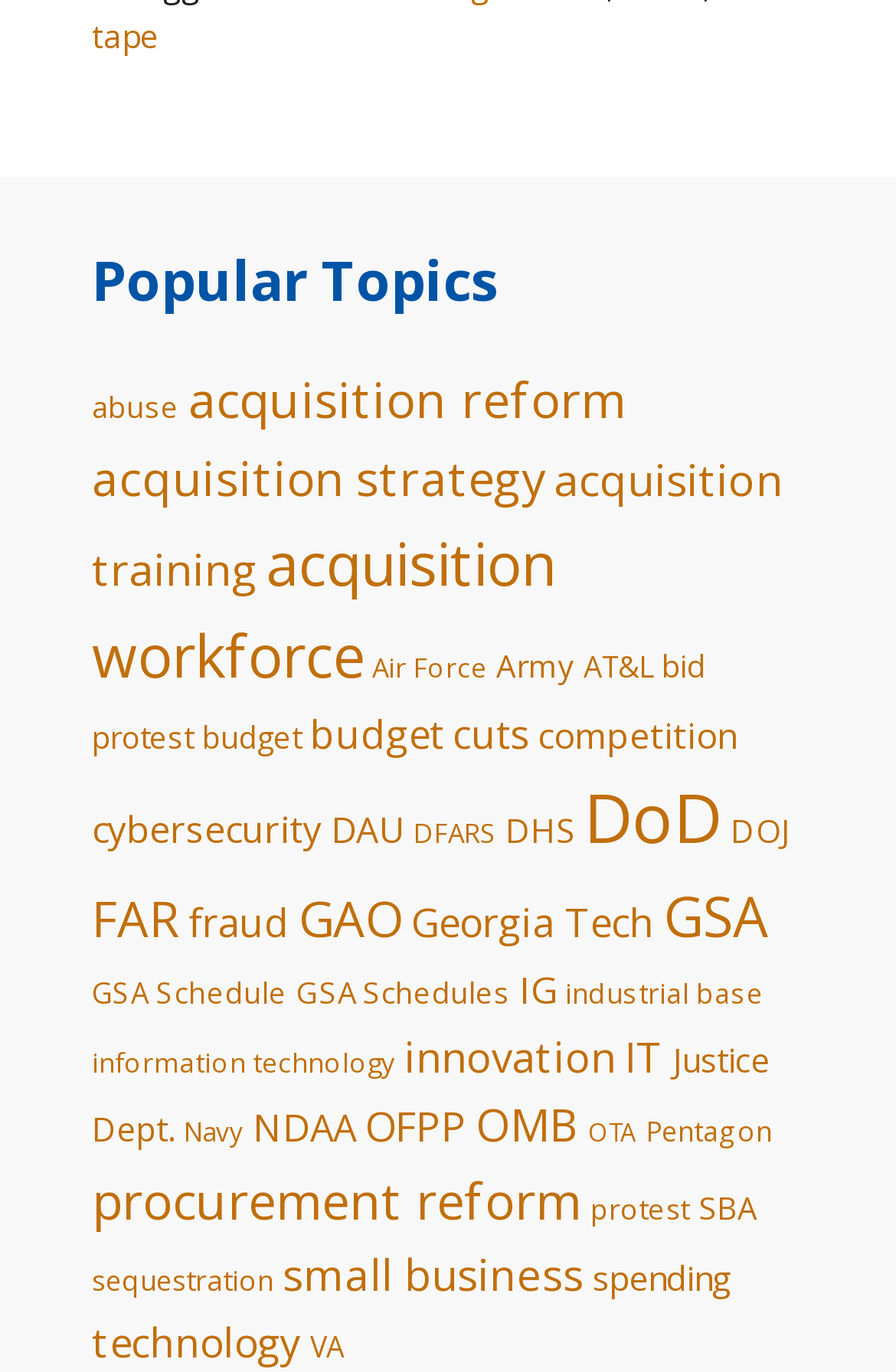Please answer the following question using a single word or phrase: 
How many topics have more than 300 items?

5